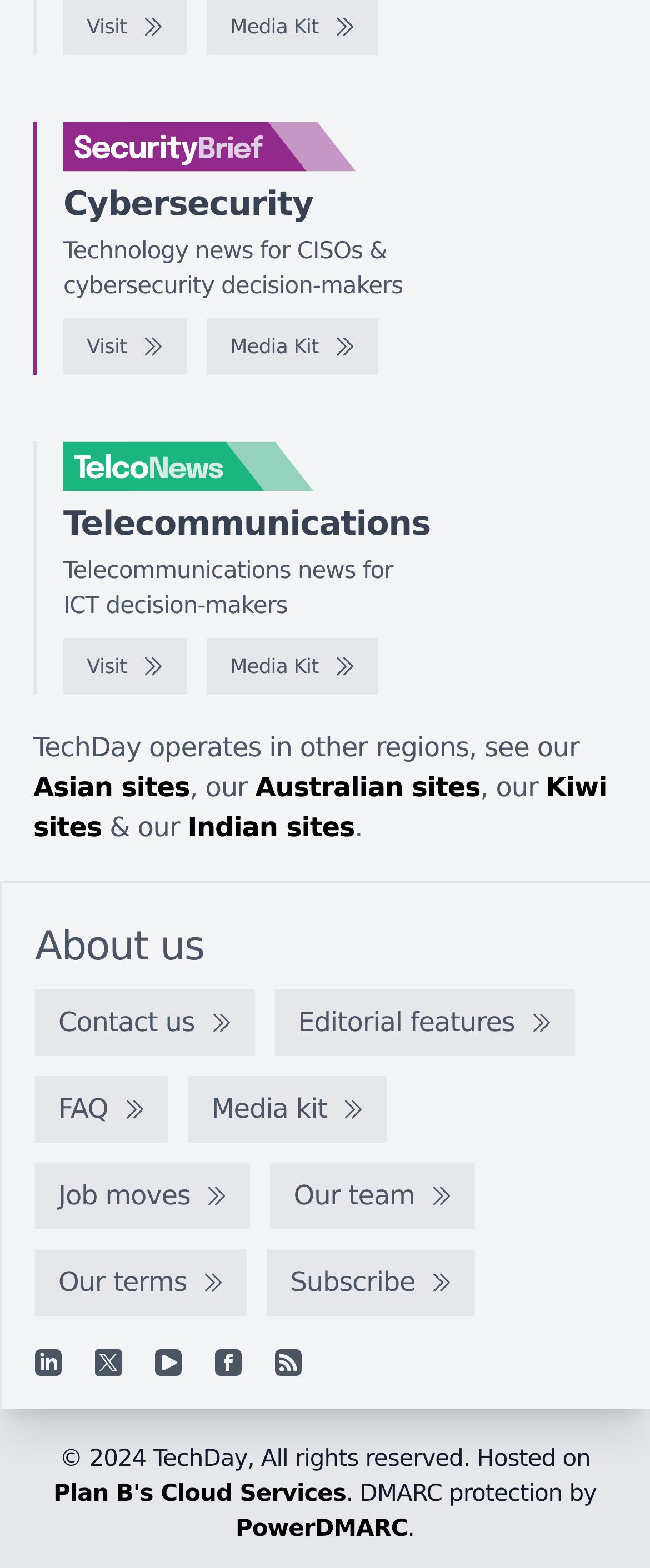Please determine the bounding box coordinates of the area that needs to be clicked to complete this task: 'Visit SecurityBrief'. The coordinates must be four float numbers between 0 and 1, formatted as [left, top, right, bottom].

[0.097, 0.203, 0.287, 0.239]